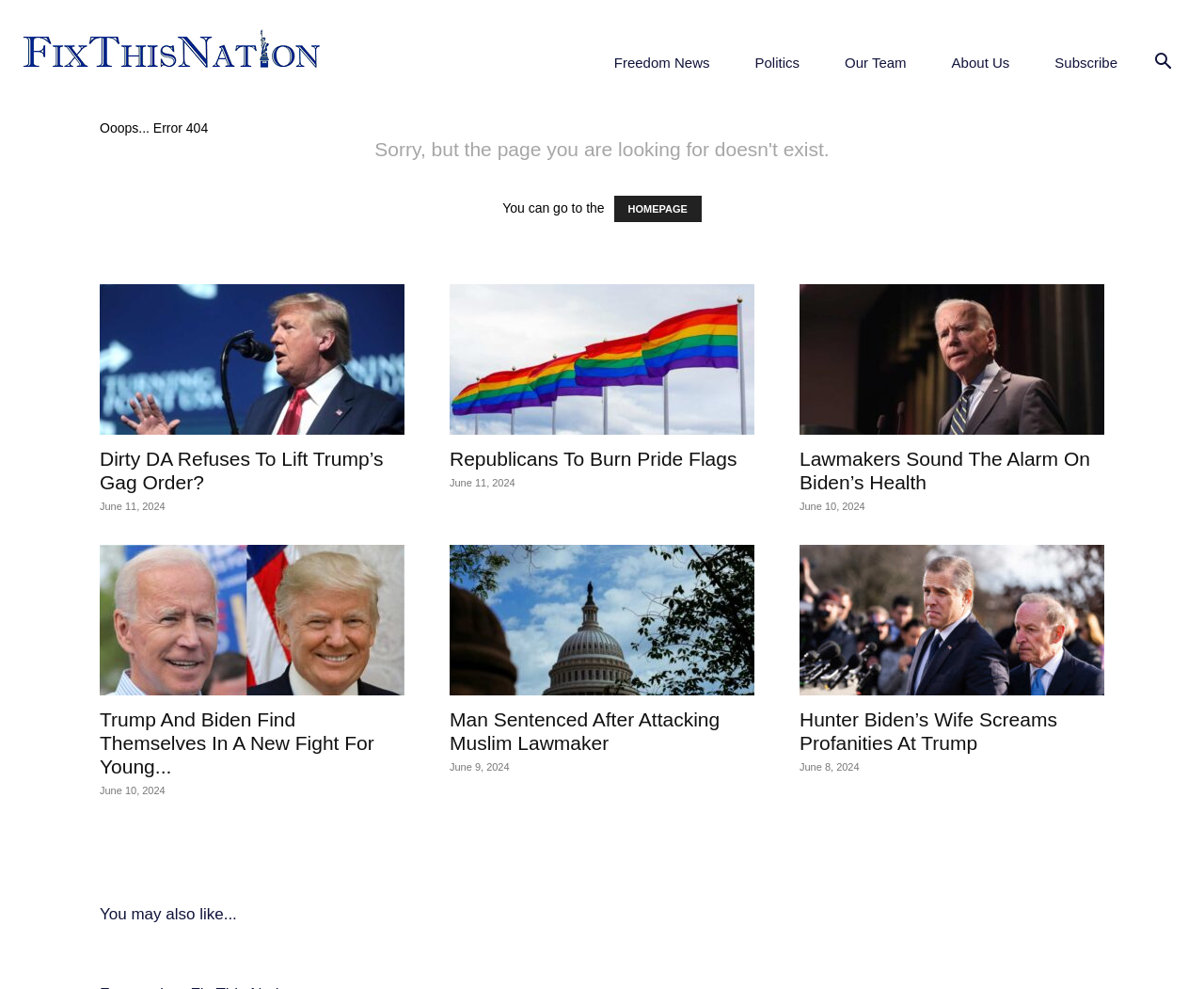Kindly provide the bounding box coordinates of the section you need to click on to fulfill the given instruction: "go to homepage".

[0.51, 0.198, 0.583, 0.225]